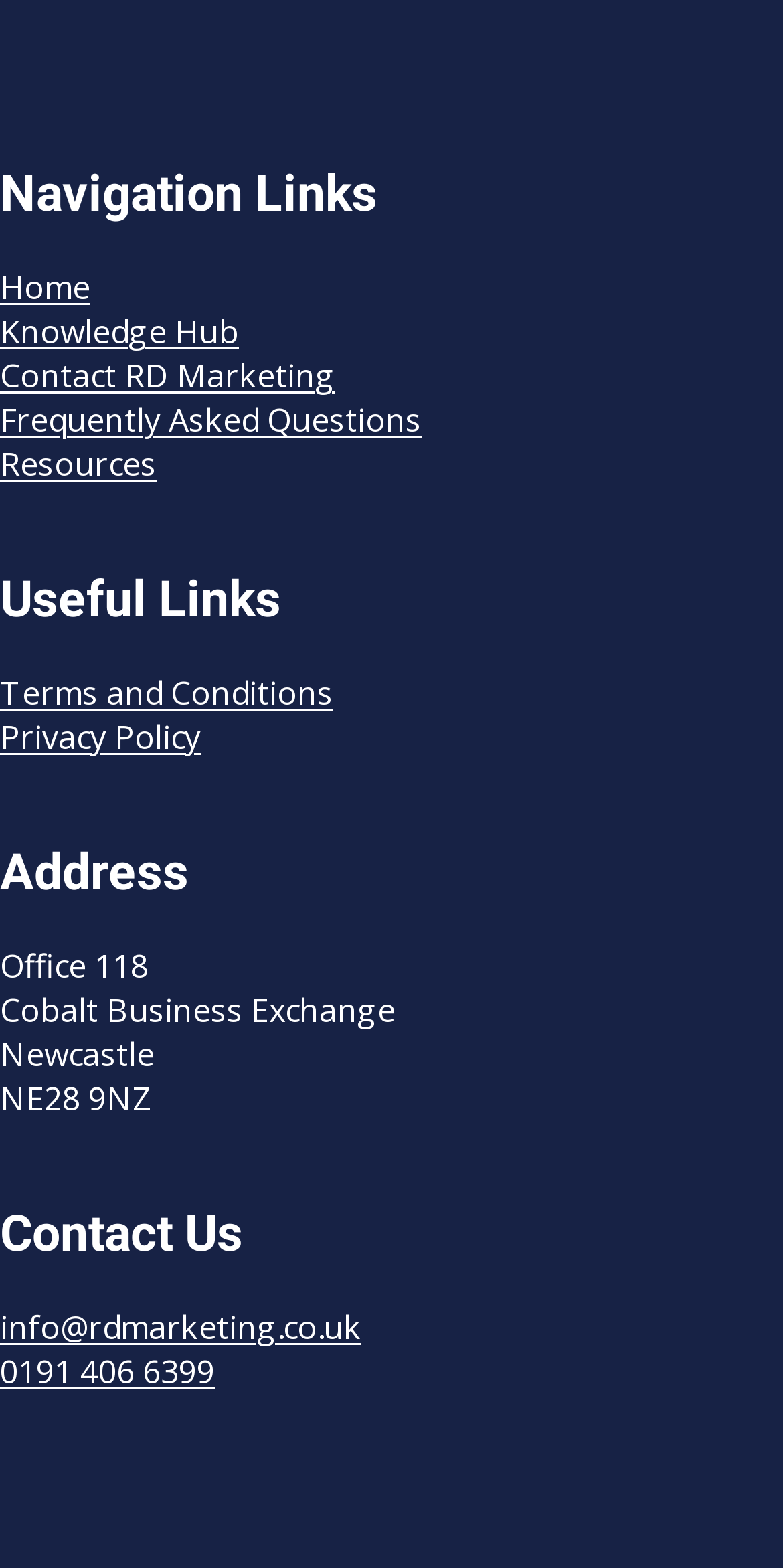Identify and provide the bounding box coordinates of the UI element described: "LinkedIn". The coordinates should be formatted as [left, top, right, bottom], with each number being a float between 0 and 1.

[0.0, 0.927, 0.026, 0.955]